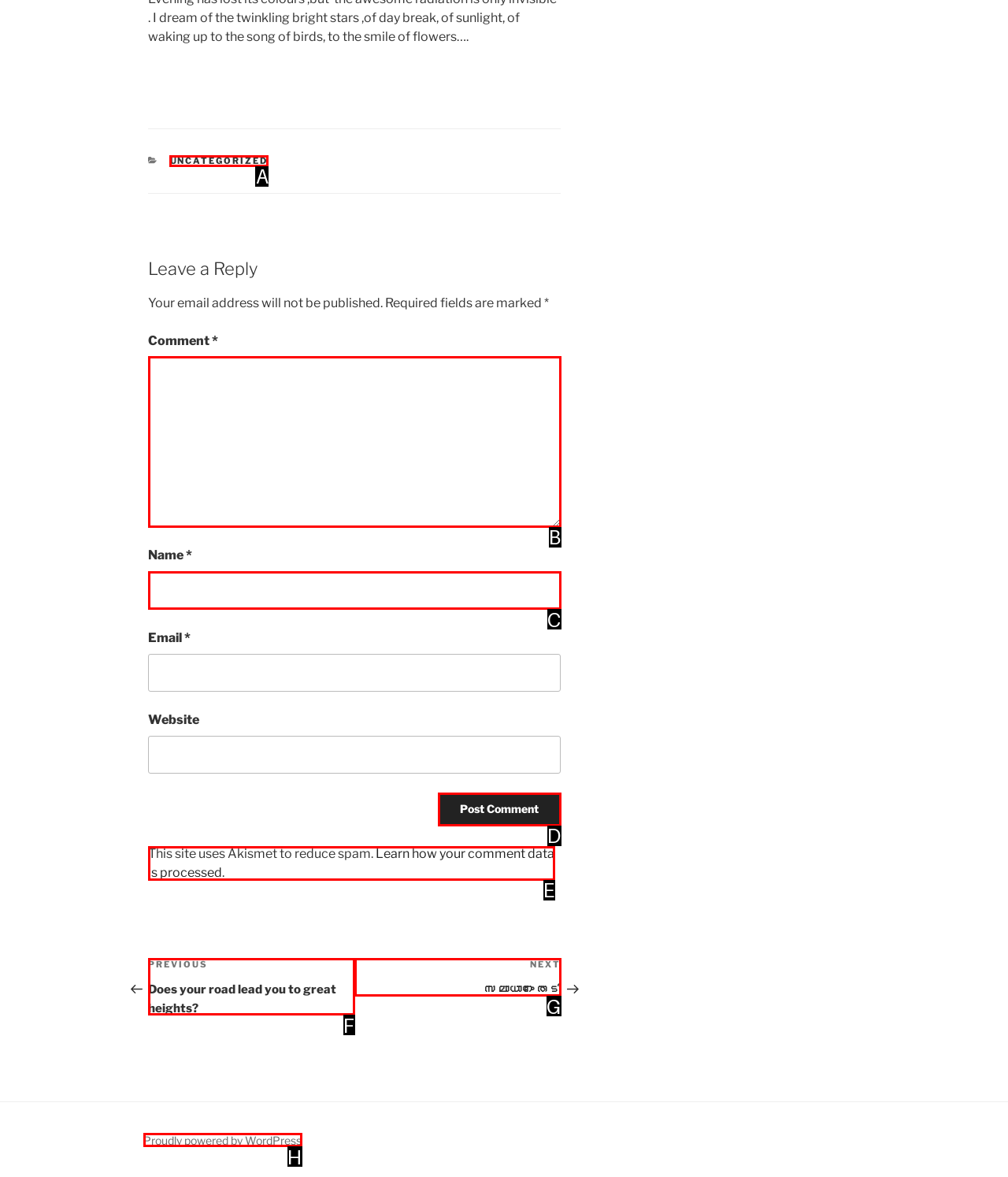From the options shown in the screenshot, tell me which lettered element I need to click to complete the task: Learn how your comment data is processed.

E